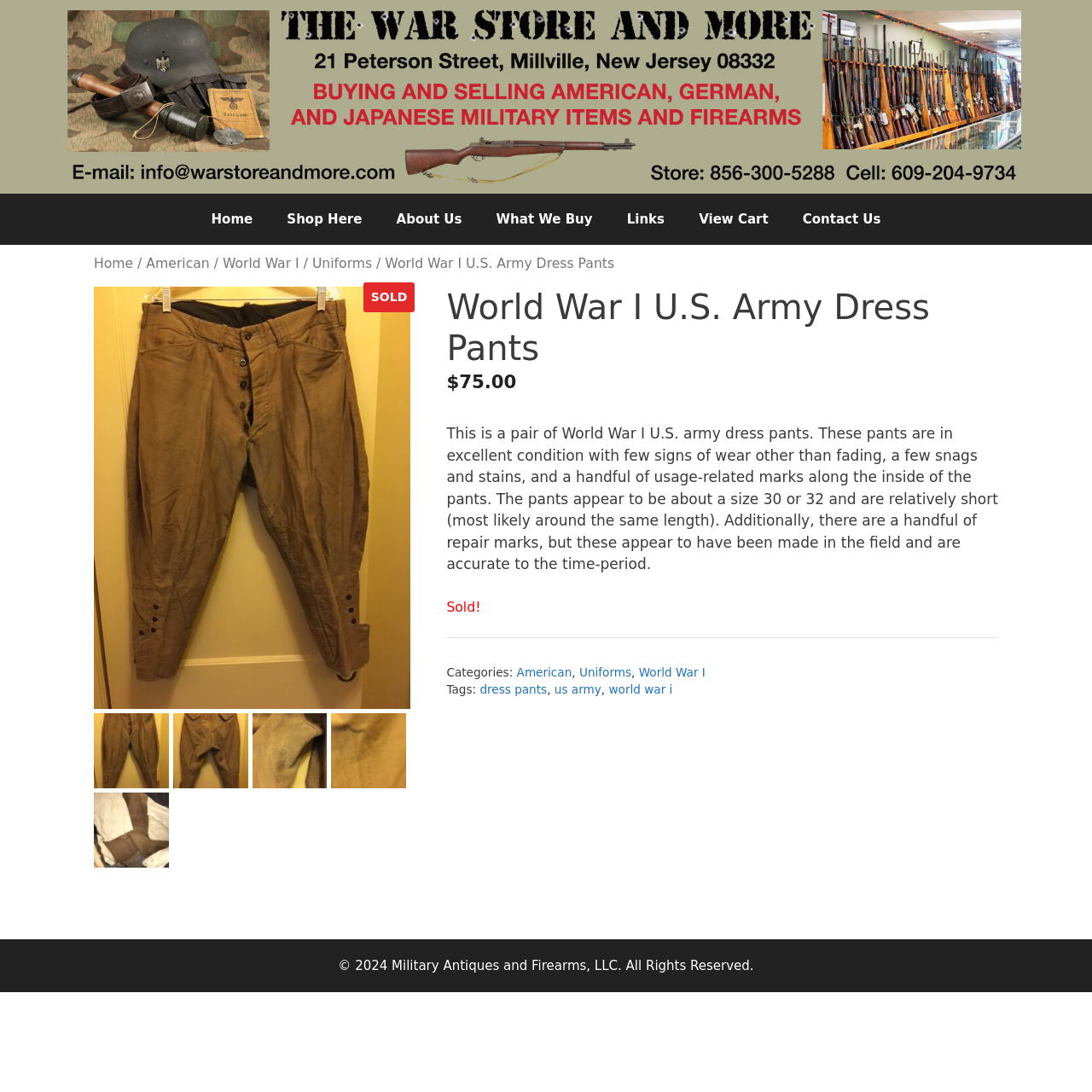Please identify the bounding box coordinates of the clickable area that will fulfill the following instruction: "Click on Categories". The coordinates should be in the format of four float numbers between 0 and 1, i.e., [left, top, right, bottom].

None